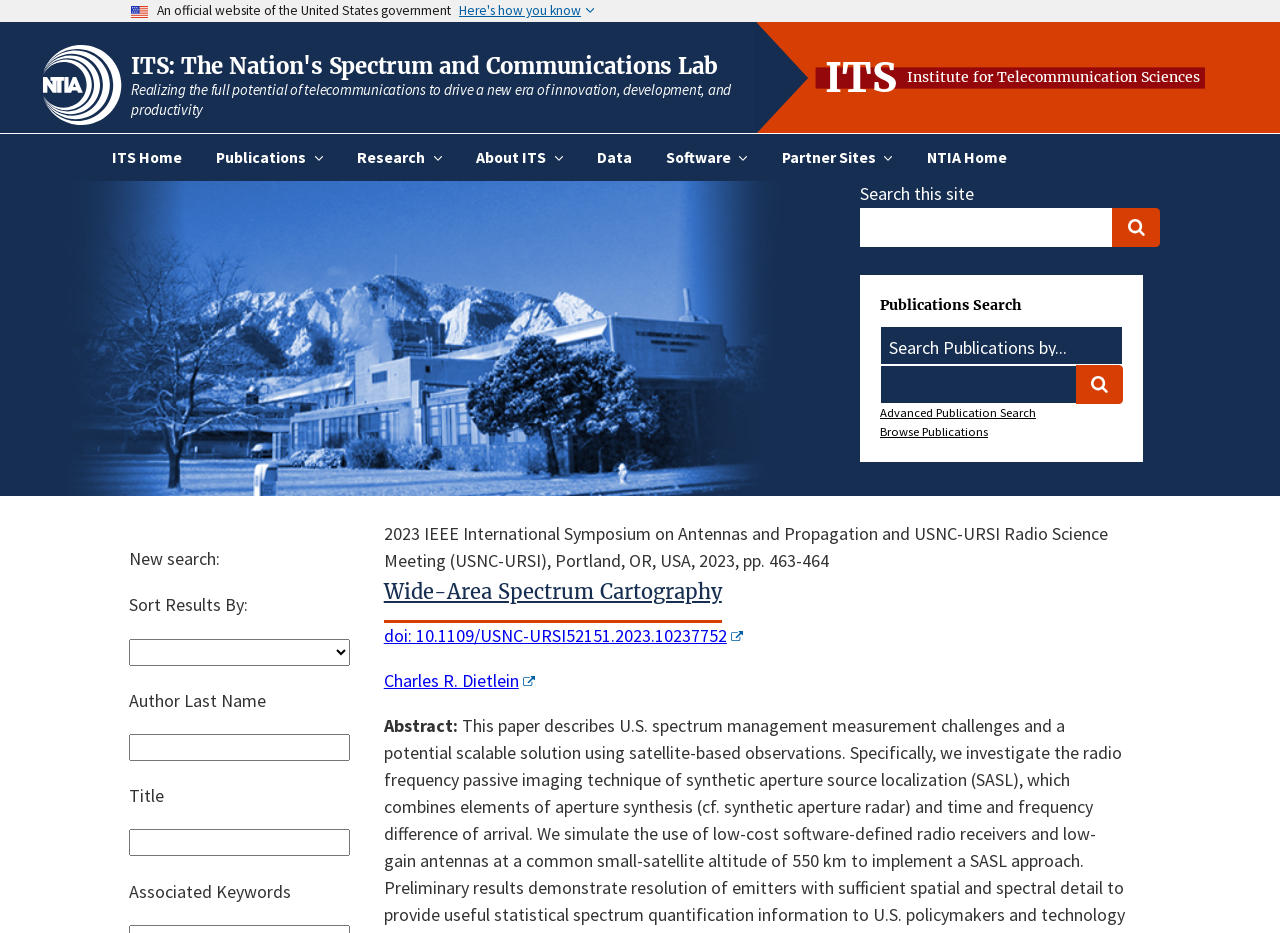Please find the bounding box coordinates of the element that needs to be clicked to perform the following instruction: "Search for publications". The bounding box coordinates should be four float numbers between 0 and 1, represented as [left, top, right, bottom].

[0.688, 0.317, 0.877, 0.474]